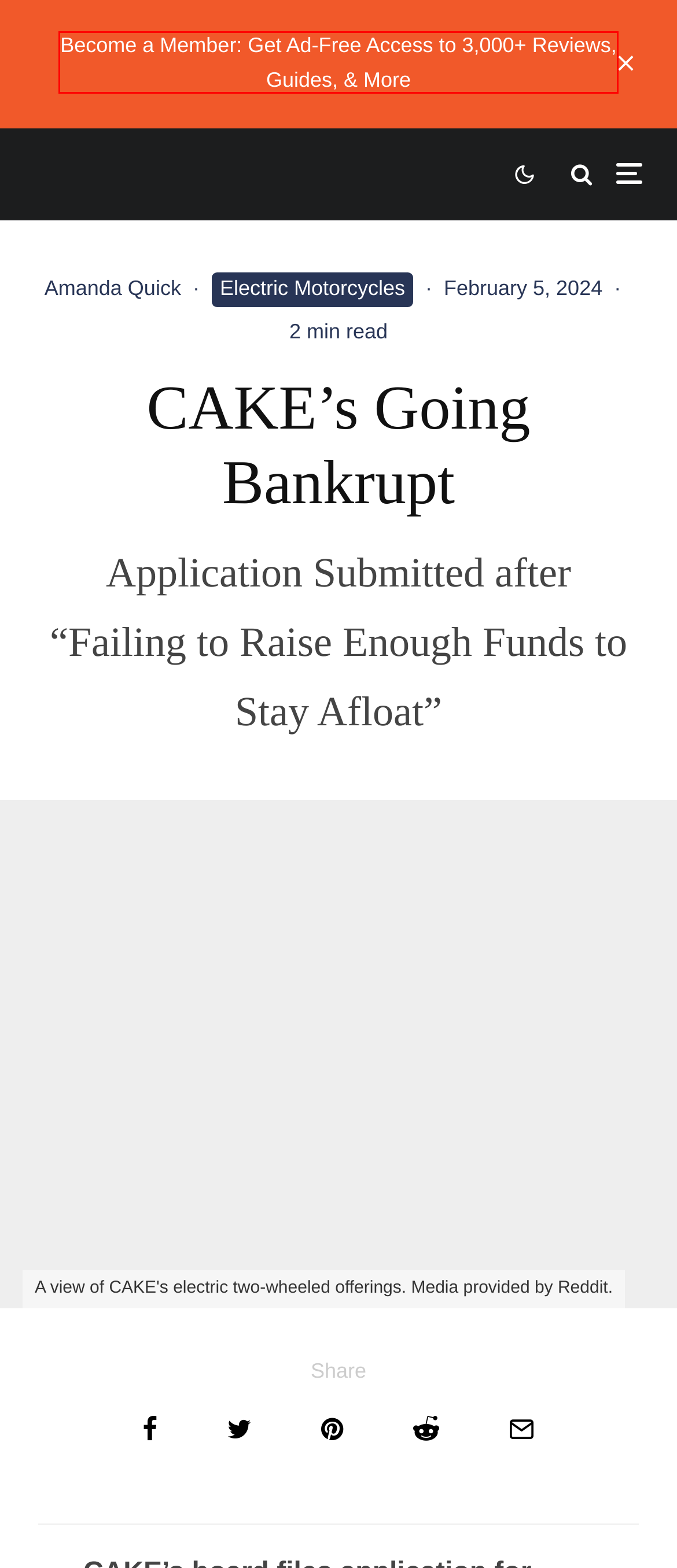Observe the provided screenshot of a webpage that has a red rectangle bounding box. Determine the webpage description that best matches the new webpage after clicking the element inside the red bounding box. Here are the candidates:
A. webBikeWorld Terms and Conditions and Privacy Policy - webBikeWorld
B. Electric Motorcycles: News, Reviews, & More
C. Rumor Has It: Indian’s Working on a New Bagger - webBikeWorld
D. Become A Member - webBikeWorld
E. Contact Us - webBikeWorld
F. Ruroc EOX Revealed - webBikeWorld
G. BMW Motorrad's Green Talks: Electric, Synthetic, and Beyond - webBikeWorld
H. Amanda Quick, Author at webBikeWorld

D